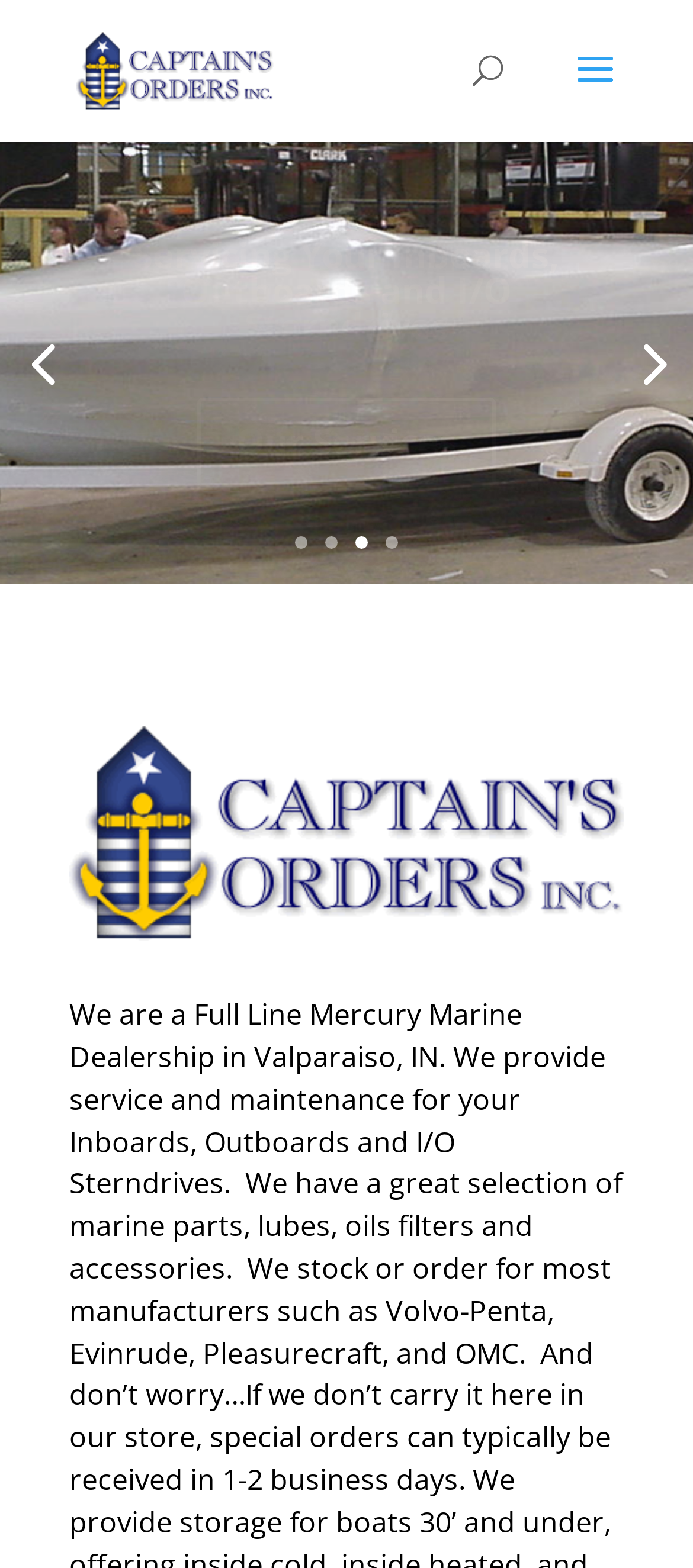Find the bounding box coordinates for the HTML element specified by: "title="Tumblr"".

None